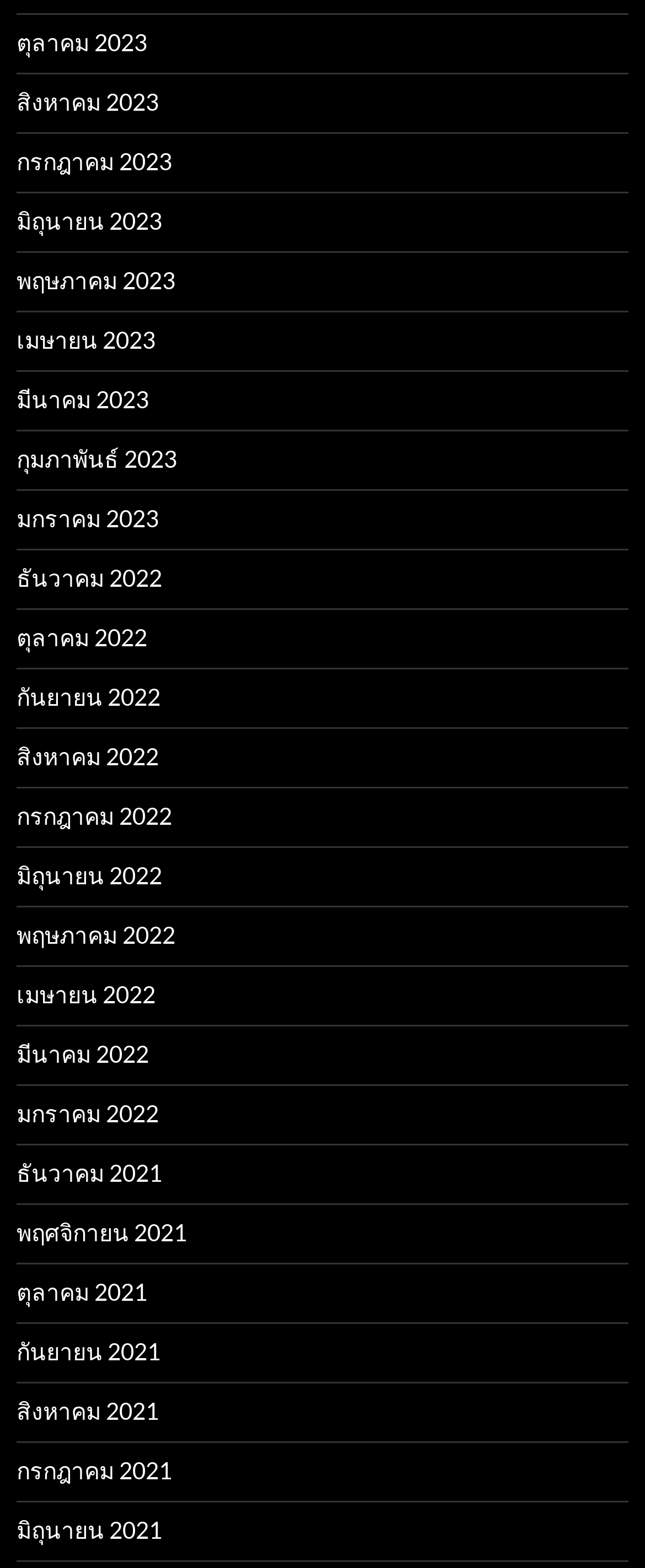Please identify the bounding box coordinates of the clickable region that I should interact with to perform the following instruction: "view January 2022". The coordinates should be expressed as four float numbers between 0 and 1, i.e., [left, top, right, bottom].

[0.026, 0.701, 0.246, 0.719]